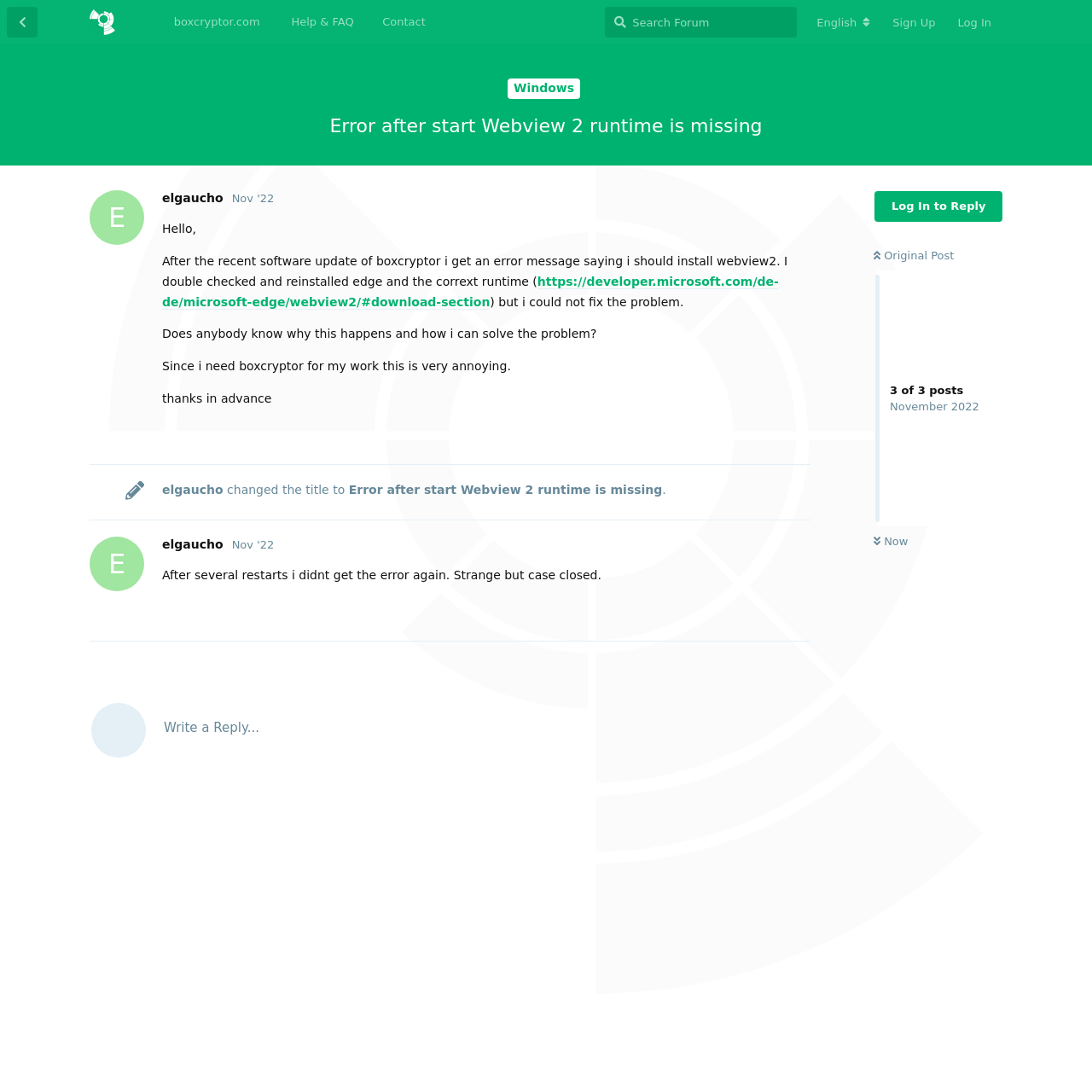Determine the bounding box coordinates for the area that should be clicked to carry out the following instruction: "View the original post".

[0.8, 0.228, 0.874, 0.24]